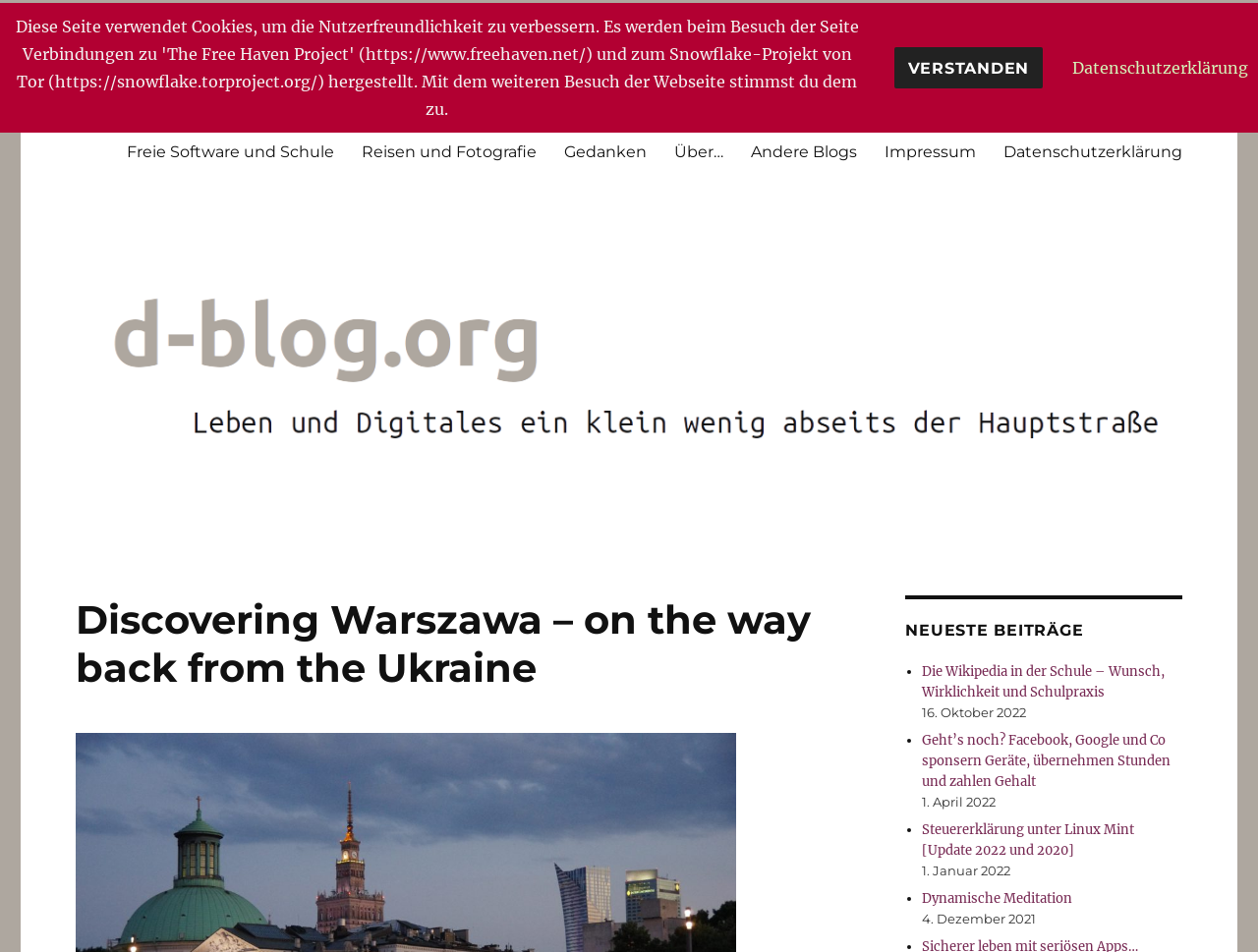Show the bounding box coordinates of the element that should be clicked to complete the task: "check NEUESTE BEITRÄGE".

[0.72, 0.651, 0.94, 0.672]